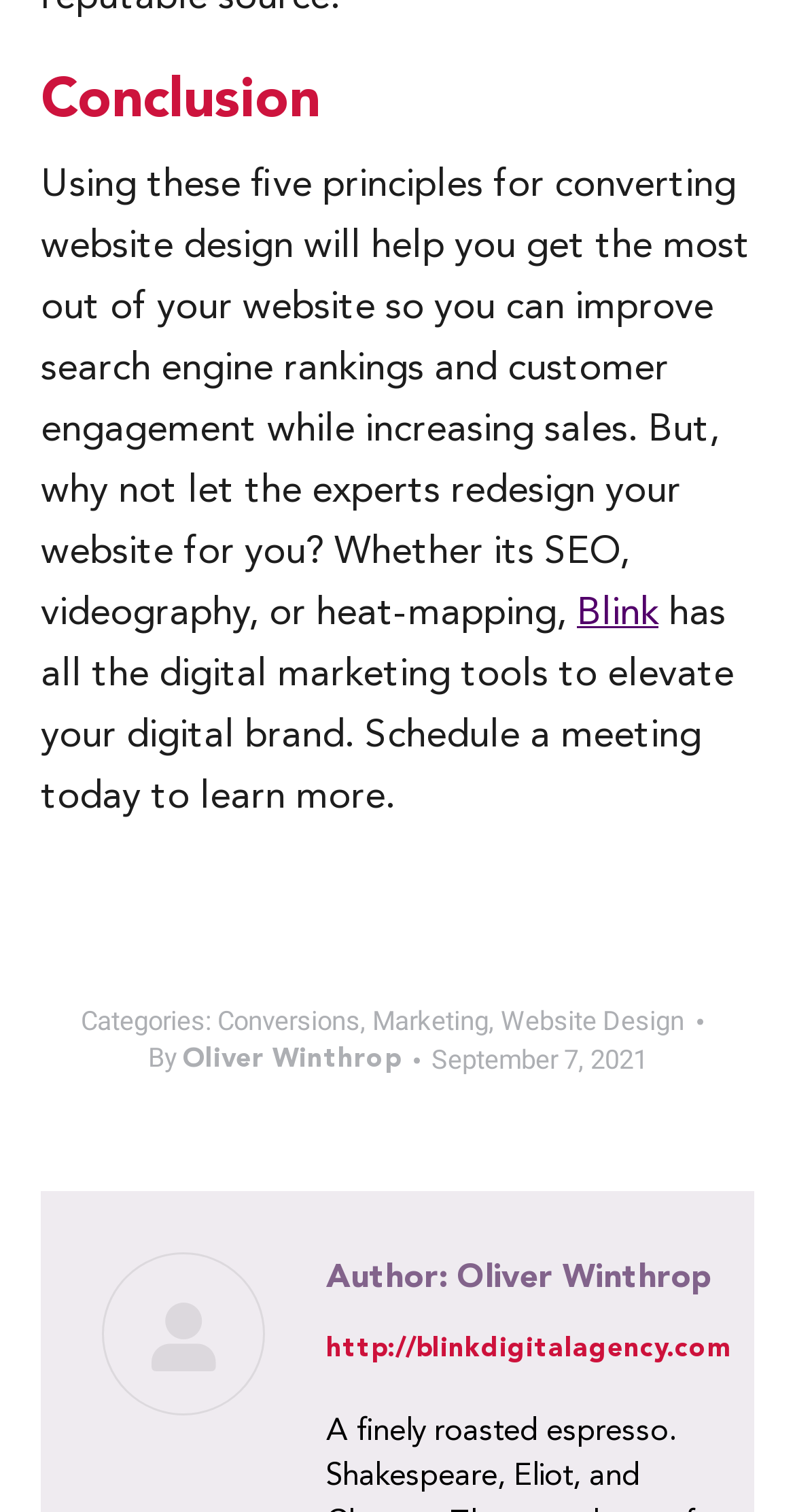Please give a one-word or short phrase response to the following question: 
What is the author of the article?

Oliver Winthrop